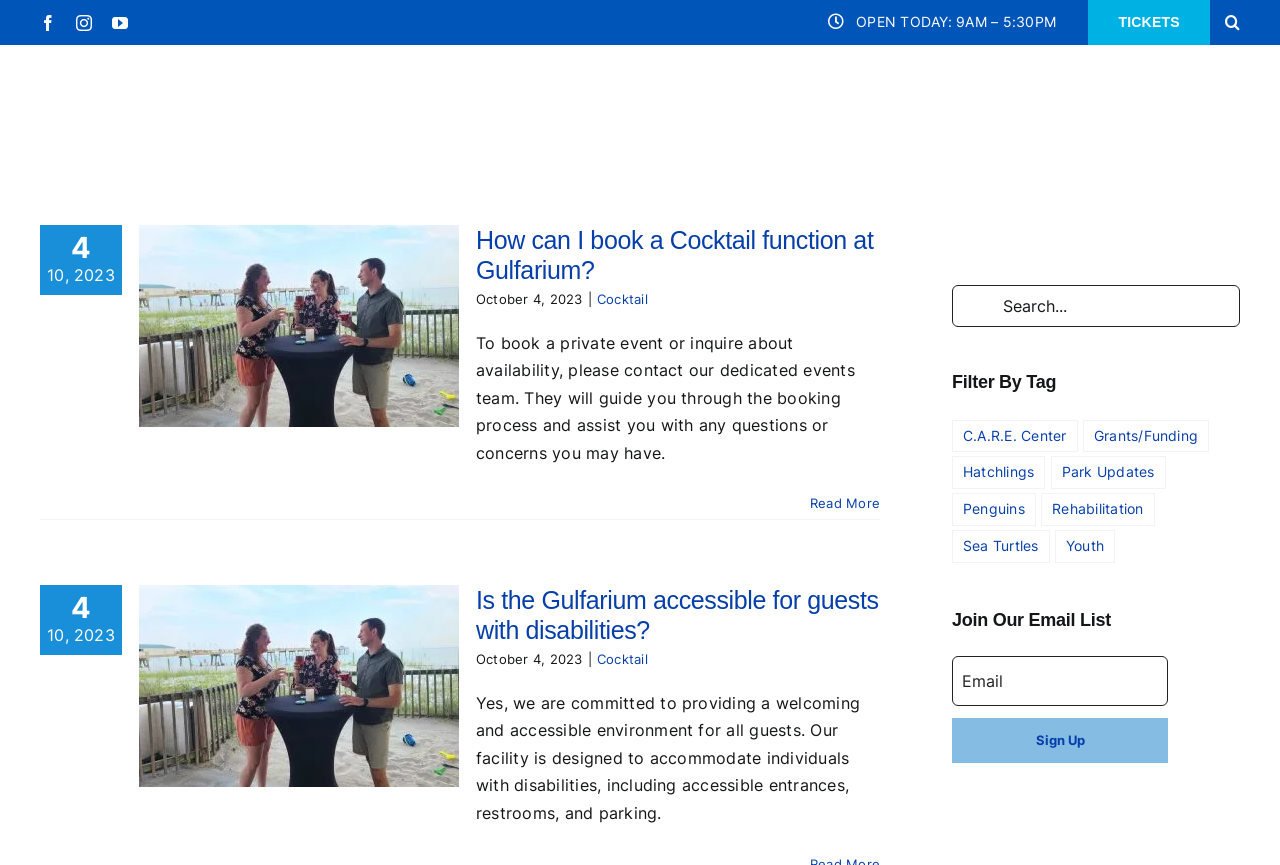How can I book a private event at Gulfarium?
Using the image as a reference, answer with just one word or a short phrase.

Contact the dedicated events team